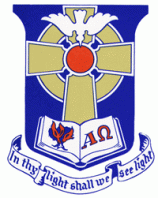Offer an in-depth caption that covers the entire scene depicted in the image.

The image showcases a symbolic emblem featuring a stylized cross with a circular center, adorned with a dove, symbolizing peace and the Holy Spirit. At the base of the cross lies an open book, which prominently displays the Greek letters "ΑΩ" (Alpha and Omega), representing the beginning and the end. Below the book, a banner reveals the inscription, "In thy light shall we see light," signifying a quest for spiritual illumination and guidance. The overall design incorporates rich colors, including blue, gold, and red, creating a visually striking representation that embodies themes of faith, knowledge, and divine light. This emblem is associated with ARP News and reflects its mission to disseminate messages of inspiration and truth.